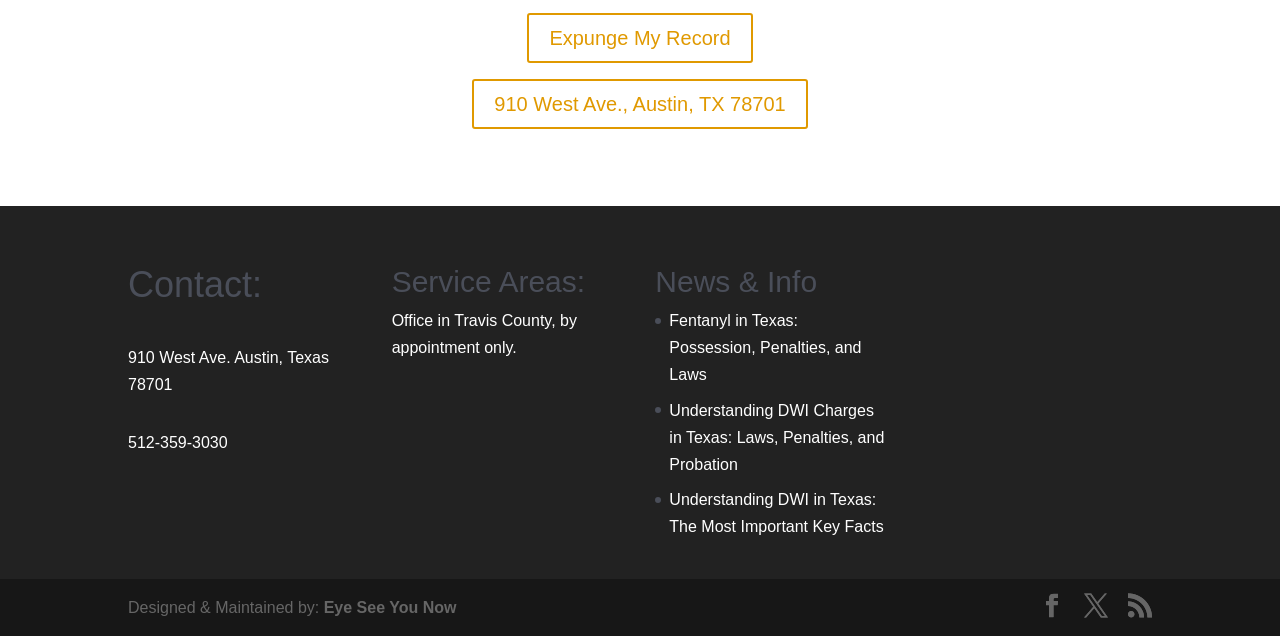Refer to the image and provide an in-depth answer to the question:
What is the topic of the first news article?

The topic of the first news article can be found in the 'News & Info' section, which is indicated by the heading element with the text 'News & Info'. The first news article is a link with the text 'Fentanyl in Texas: Possession, Penalties, and Laws'.